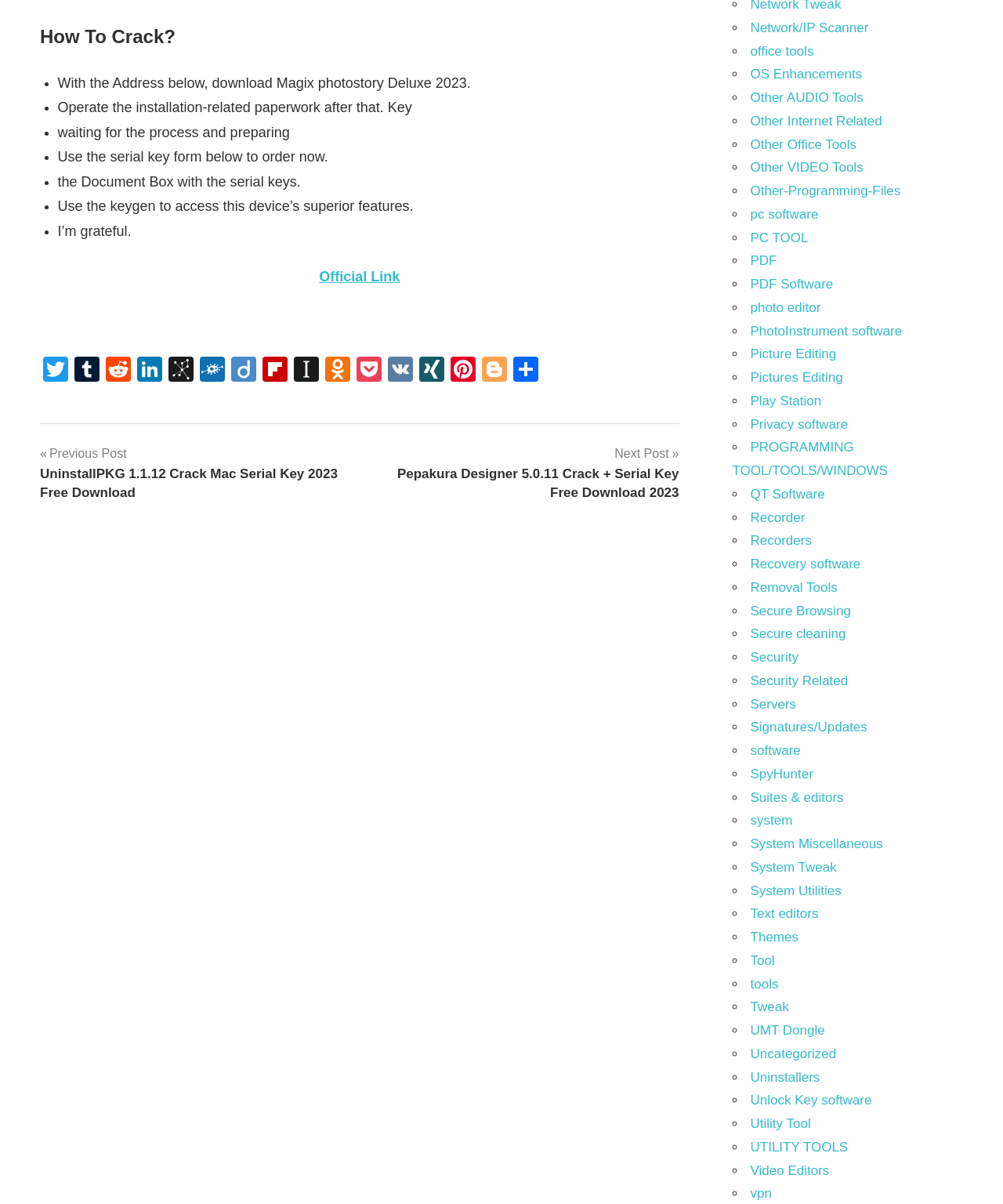Using the description "Download MAGIX Photostory Deluxe 2020", predict the bounding box of the relevant HTML element.

[0.042, 0.617, 0.109, 0.697]